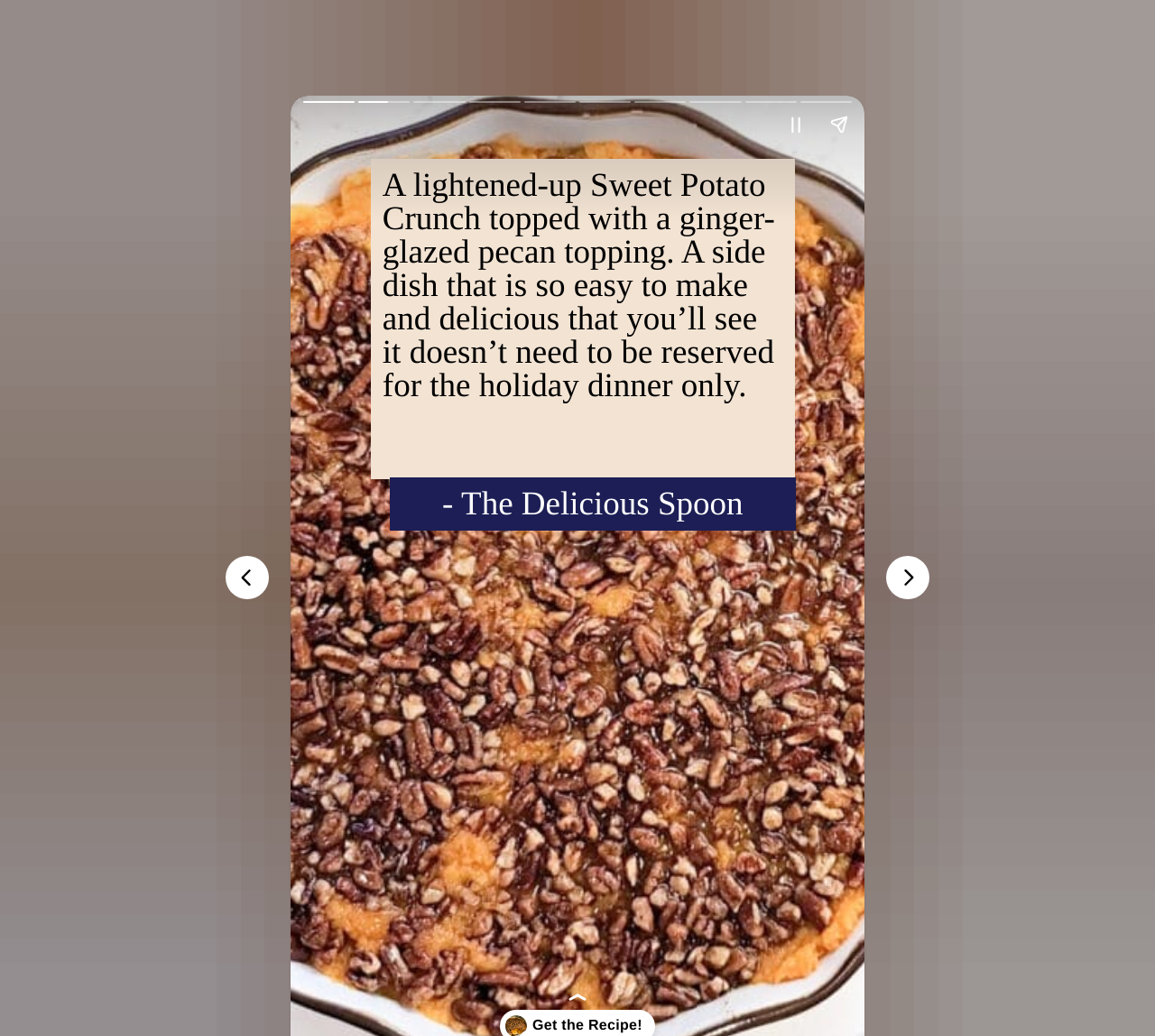Is there an image on the webpage?
Identify the answer in the screenshot and reply with a single word or phrase.

Yes